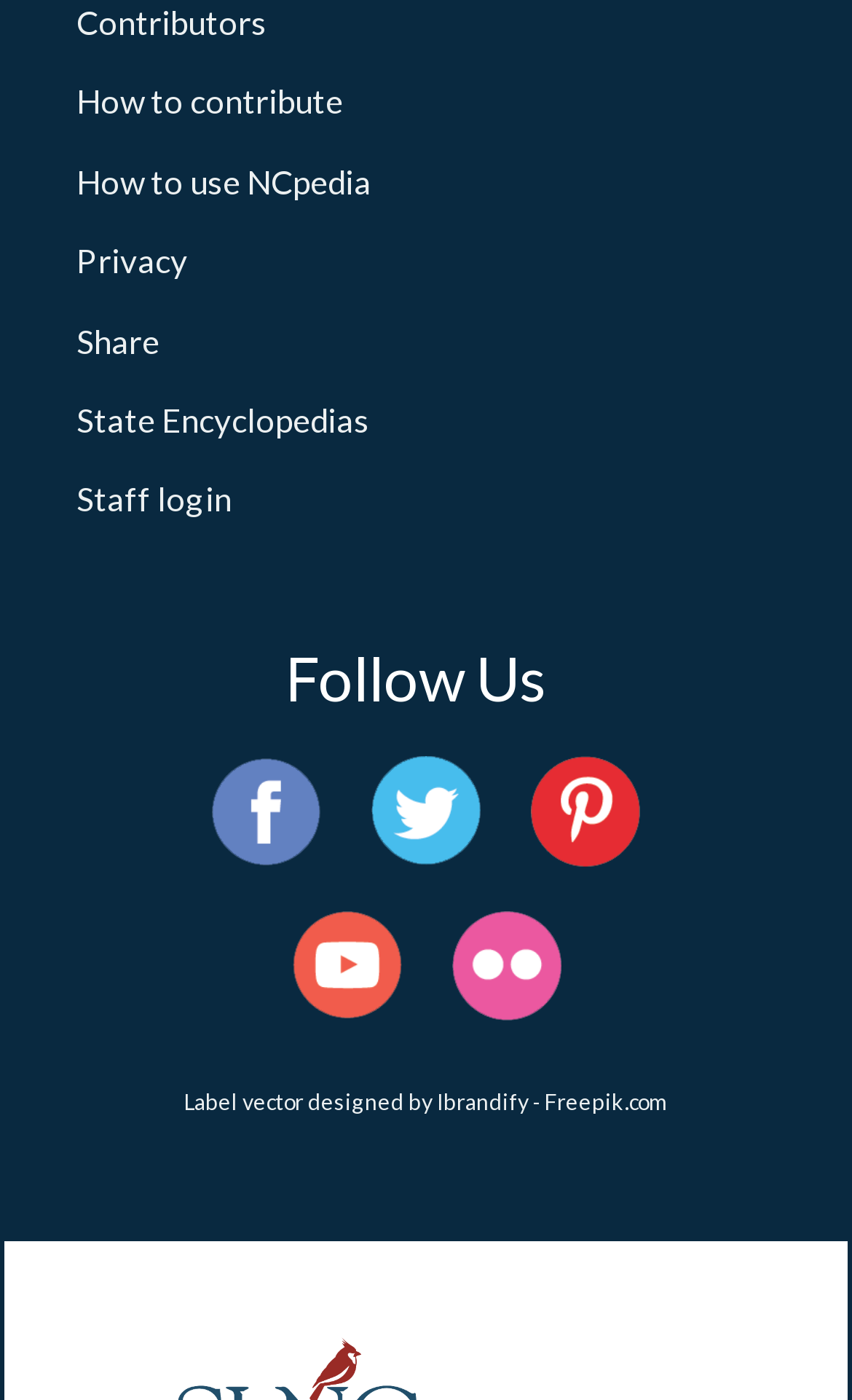What is the heading above the social media links?
Please provide a full and detailed response to the question.

I looked at the heading above the social media links and found that it is 'Follow Us'.